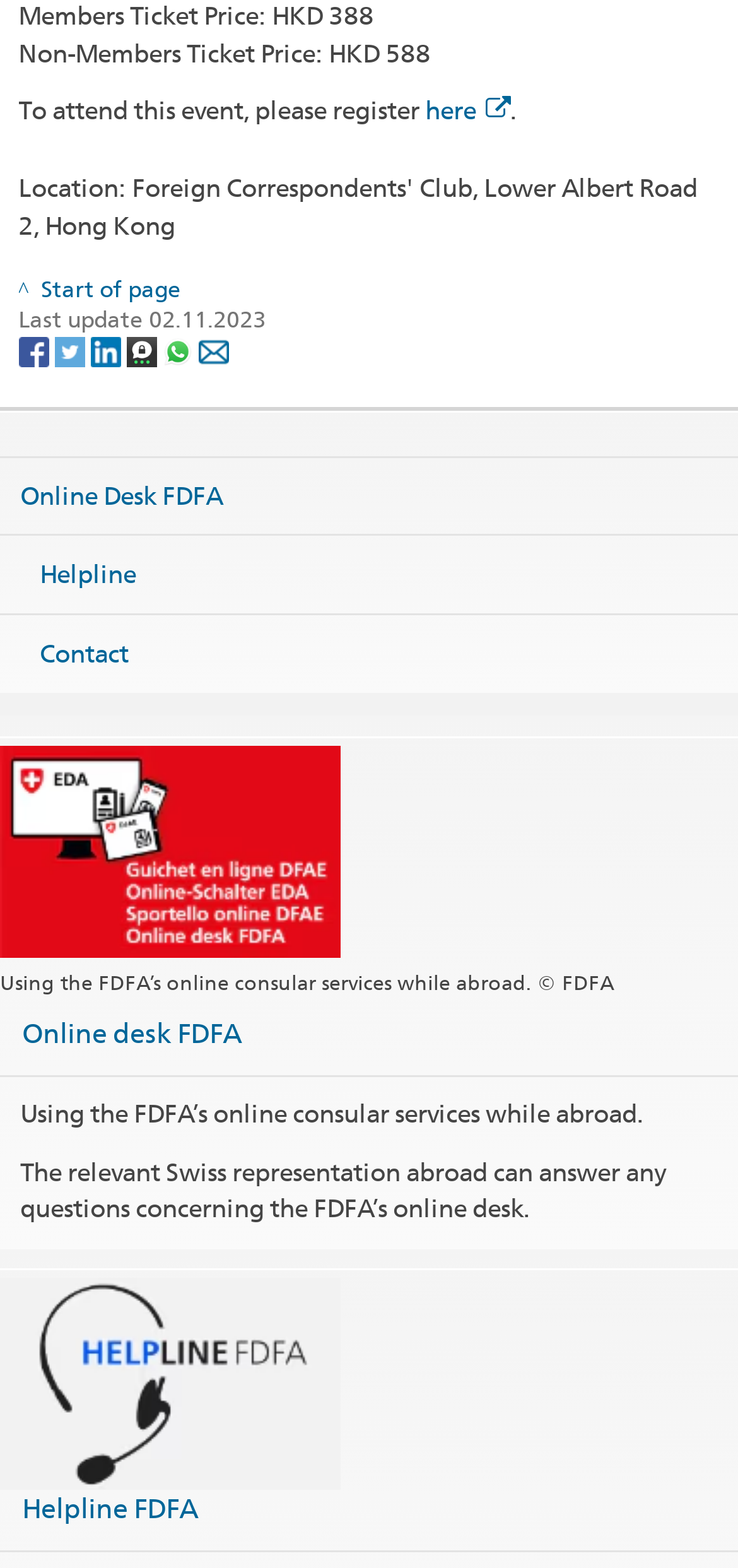Determine the bounding box coordinates of the target area to click to execute the following instruction: "Check the save comment option."

None